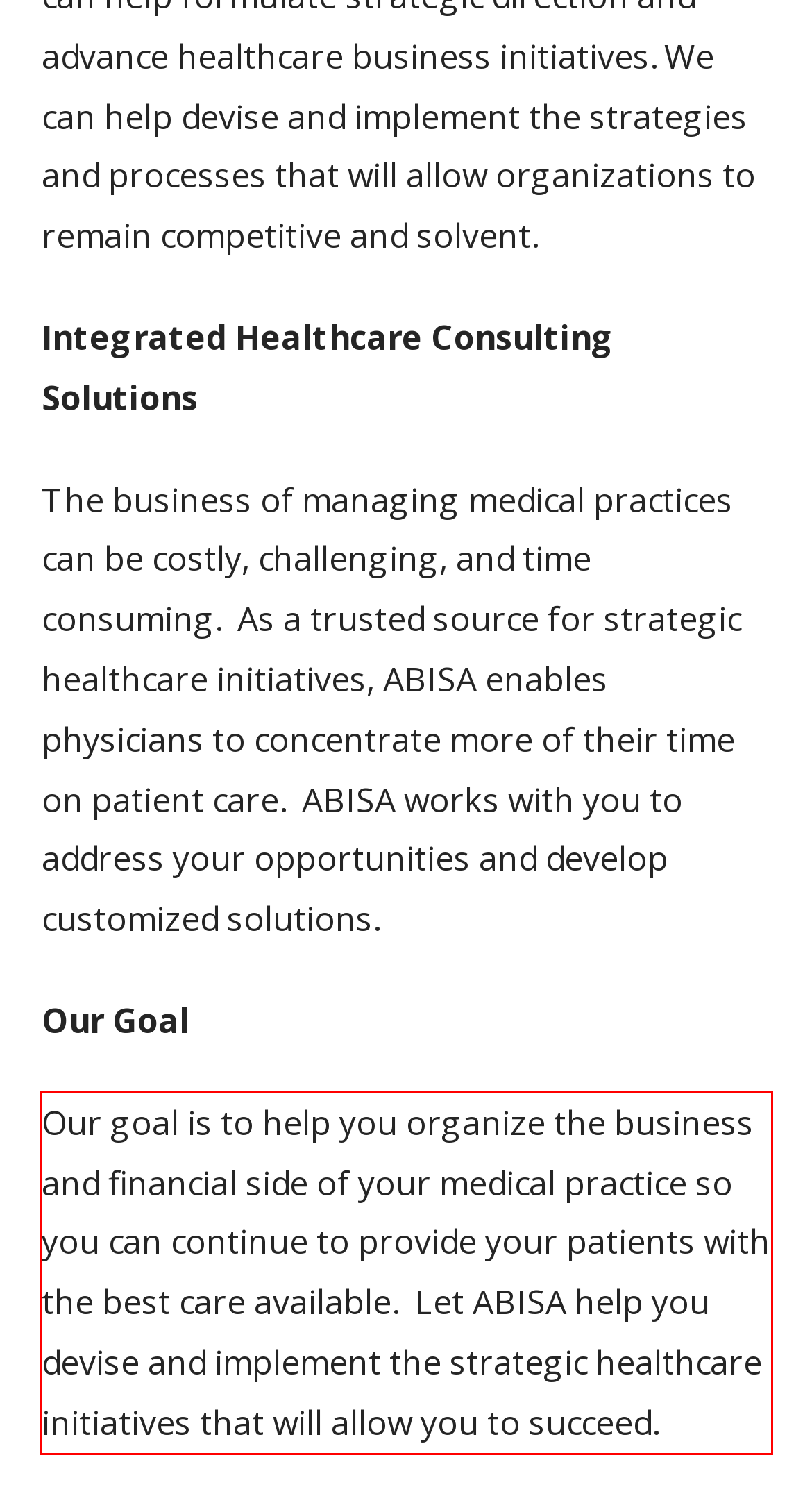You are given a screenshot with a red rectangle. Identify and extract the text within this red bounding box using OCR.

Our goal is to help you organize the business and financial side of your medical practice so you can continue to provide your patients with the best care available. Let ABISA help you devise and implement the strategic healthcare initiatives that will allow you to succeed.